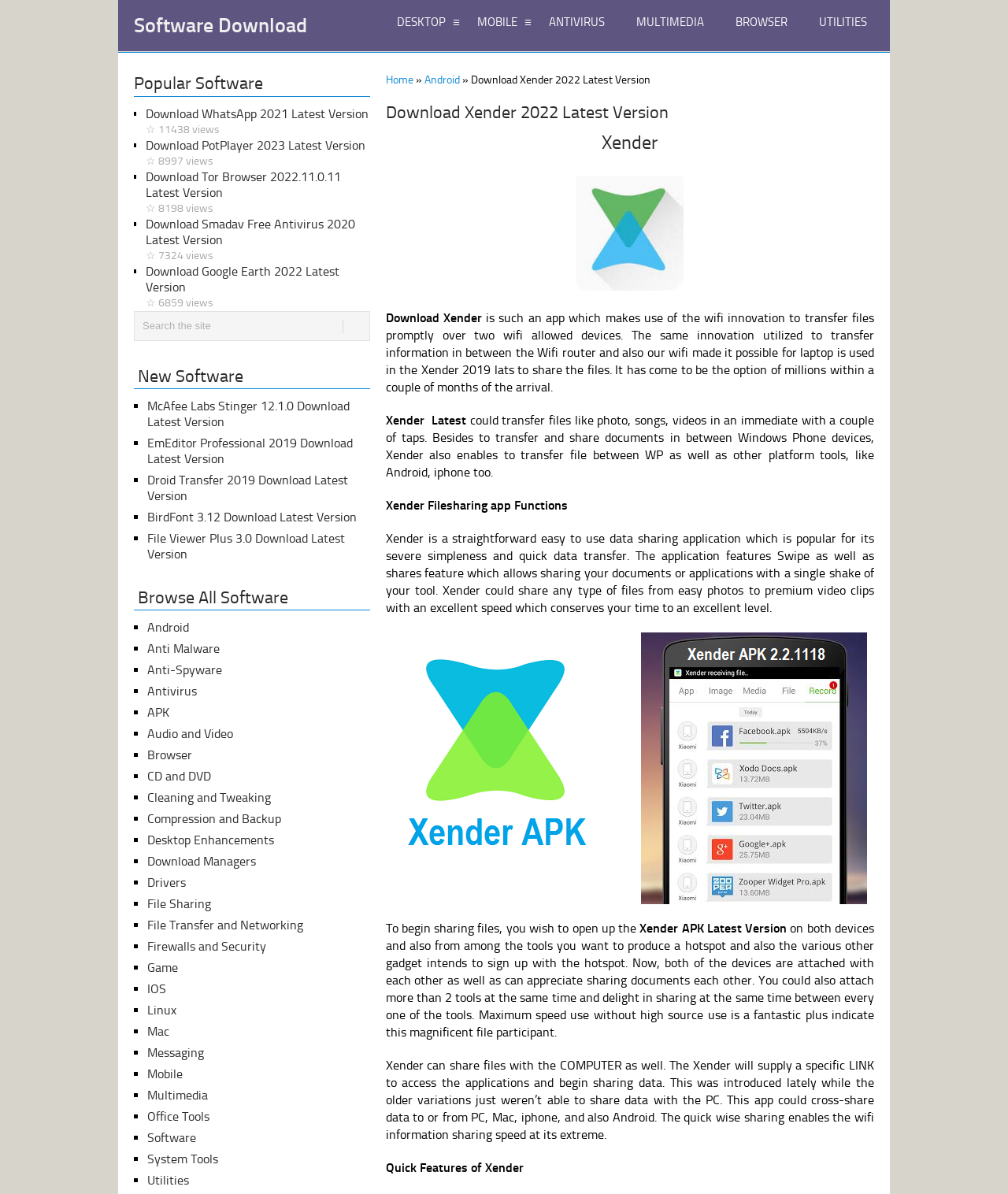Pinpoint the bounding box coordinates of the element to be clicked to execute the instruction: "Click brick repointing".

None